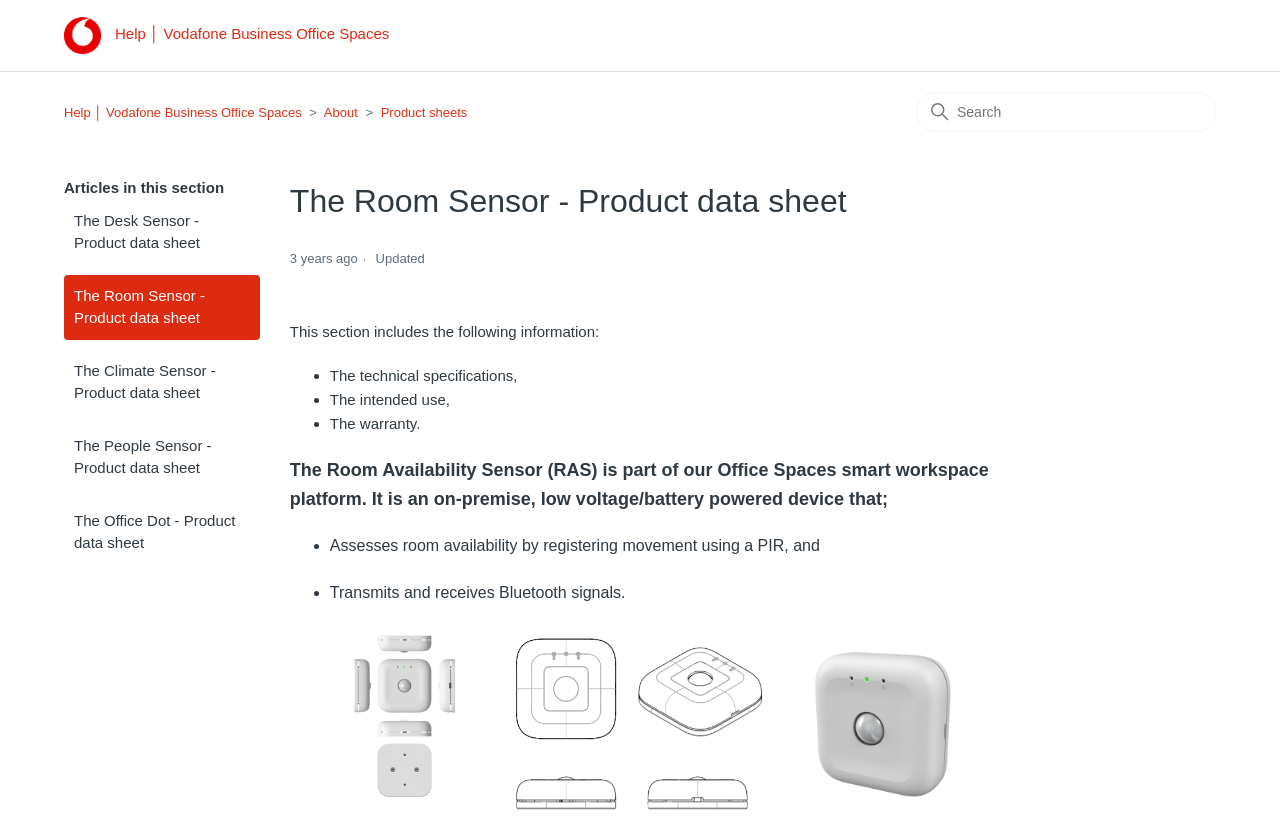When was the product data sheet last updated?
Please answer the question with as much detail and depth as you can.

I looked at the timestamp section, which displays the last updated time of the product data sheet. The timestamp is '2021-07-21 14:17', which indicates that the data sheet was last updated on this date and time.